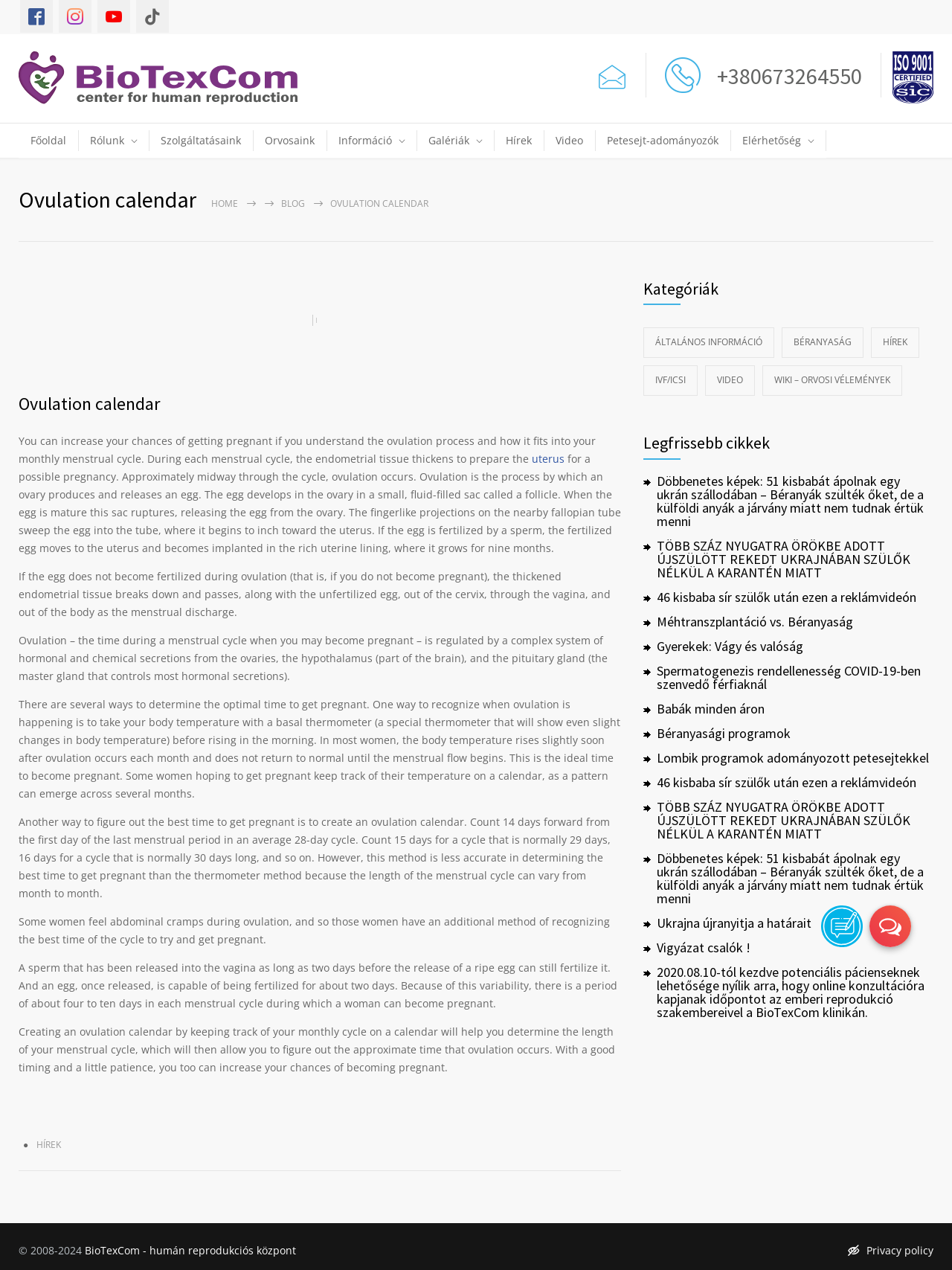Find the bounding box coordinates of the clickable area required to complete the following action: "View the latest news".

[0.69, 0.374, 0.98, 0.416]